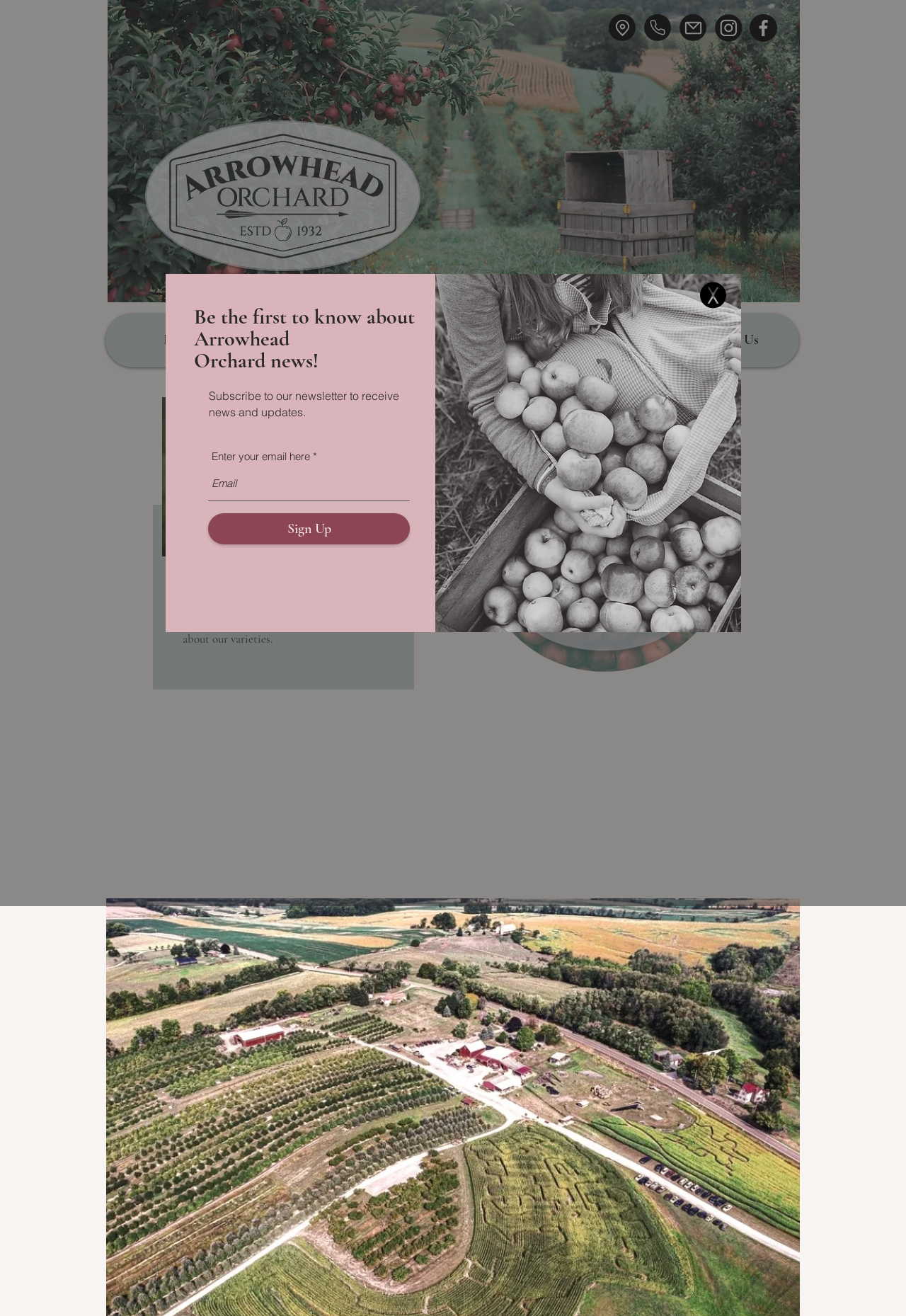Using the given element description, provide the bounding box coordinates (top-left x, top-left y, bottom-right x, bottom-right y) for the corresponding UI element in the screenshot: Events & Venues

[0.427, 0.244, 0.58, 0.273]